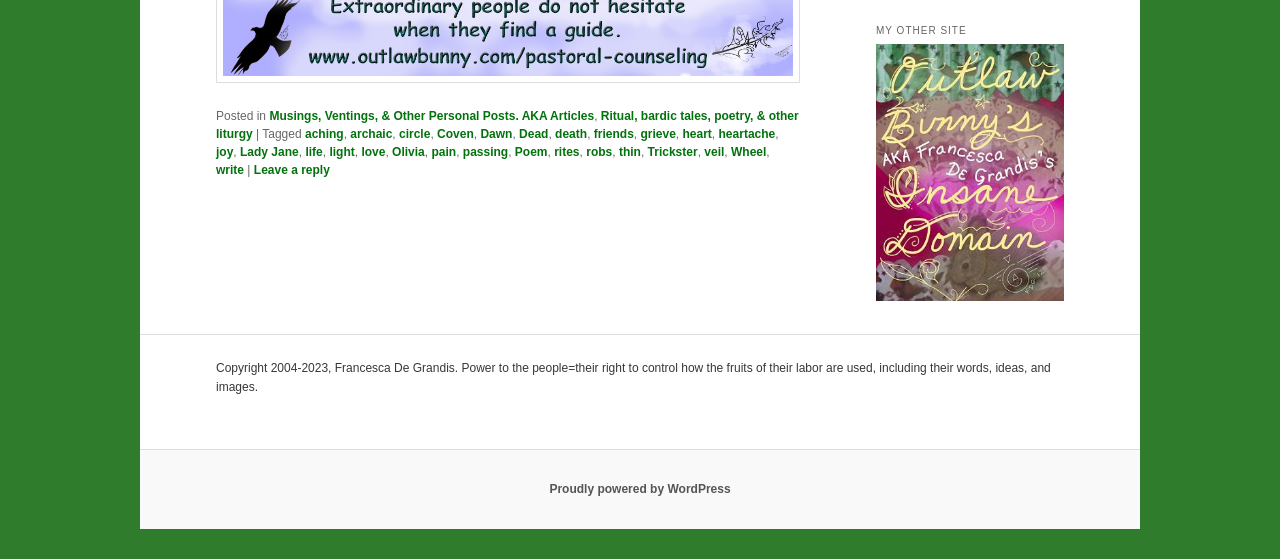Can you find the bounding box coordinates for the element to click on to achieve the instruction: "Visit My Other Site"?

[0.684, 0.518, 0.831, 0.543]